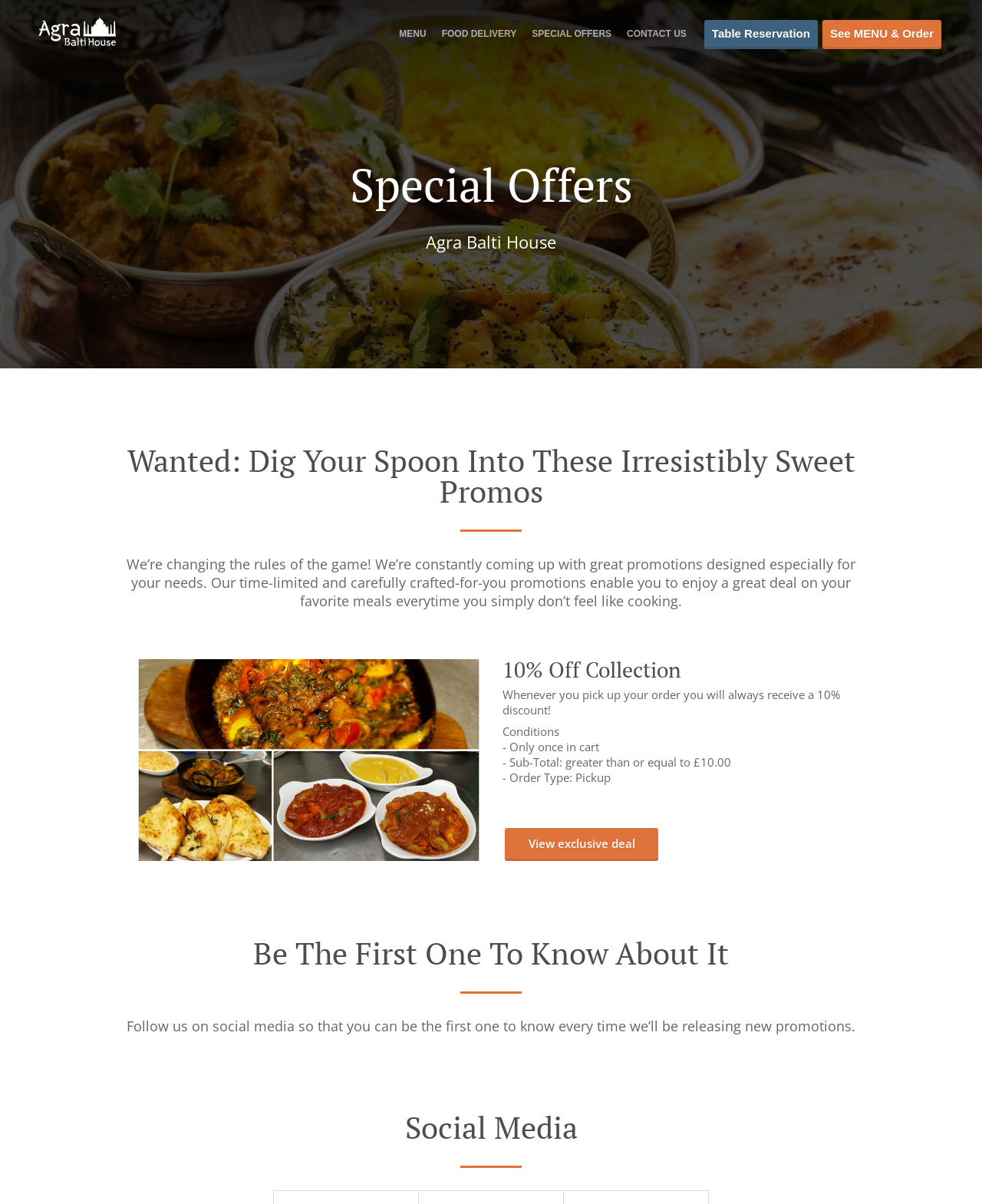Identify the bounding box coordinates of the clickable region necessary to fulfill the following instruction: "View exclusive deal". The bounding box coordinates should be four float numbers between 0 and 1, i.e., [left, top, right, bottom].

[0.514, 0.688, 0.67, 0.713]